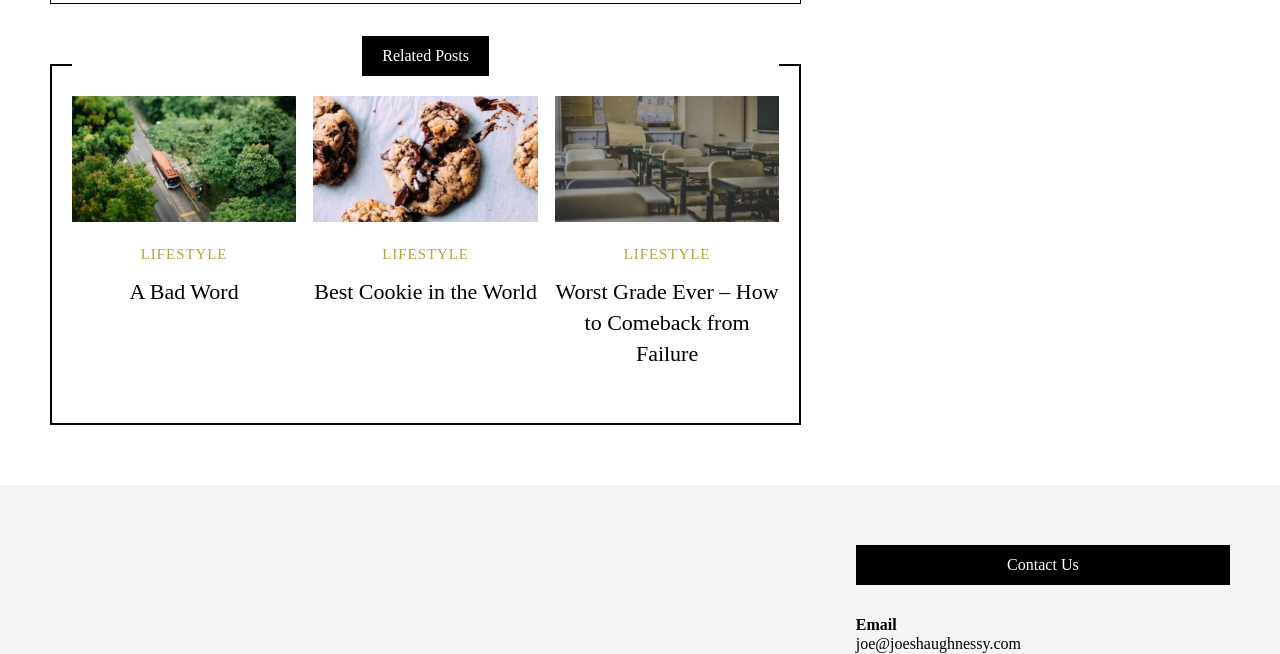Please identify the bounding box coordinates of the element that needs to be clicked to perform the following instruction: "click the link to read about bad words".

[0.056, 0.147, 0.231, 0.34]